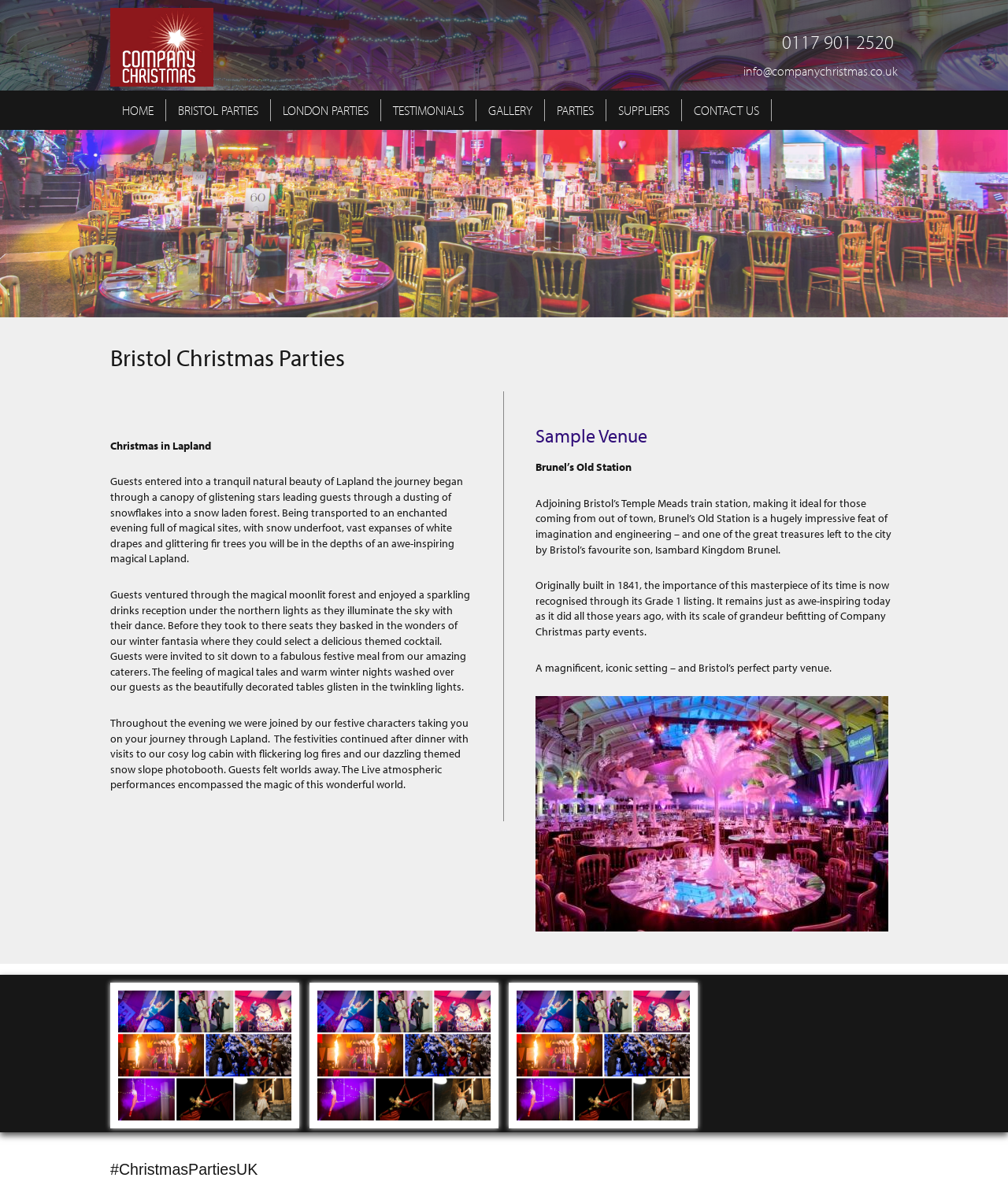Determine the heading of the webpage and extract its text content.

Bristol Christmas Parties